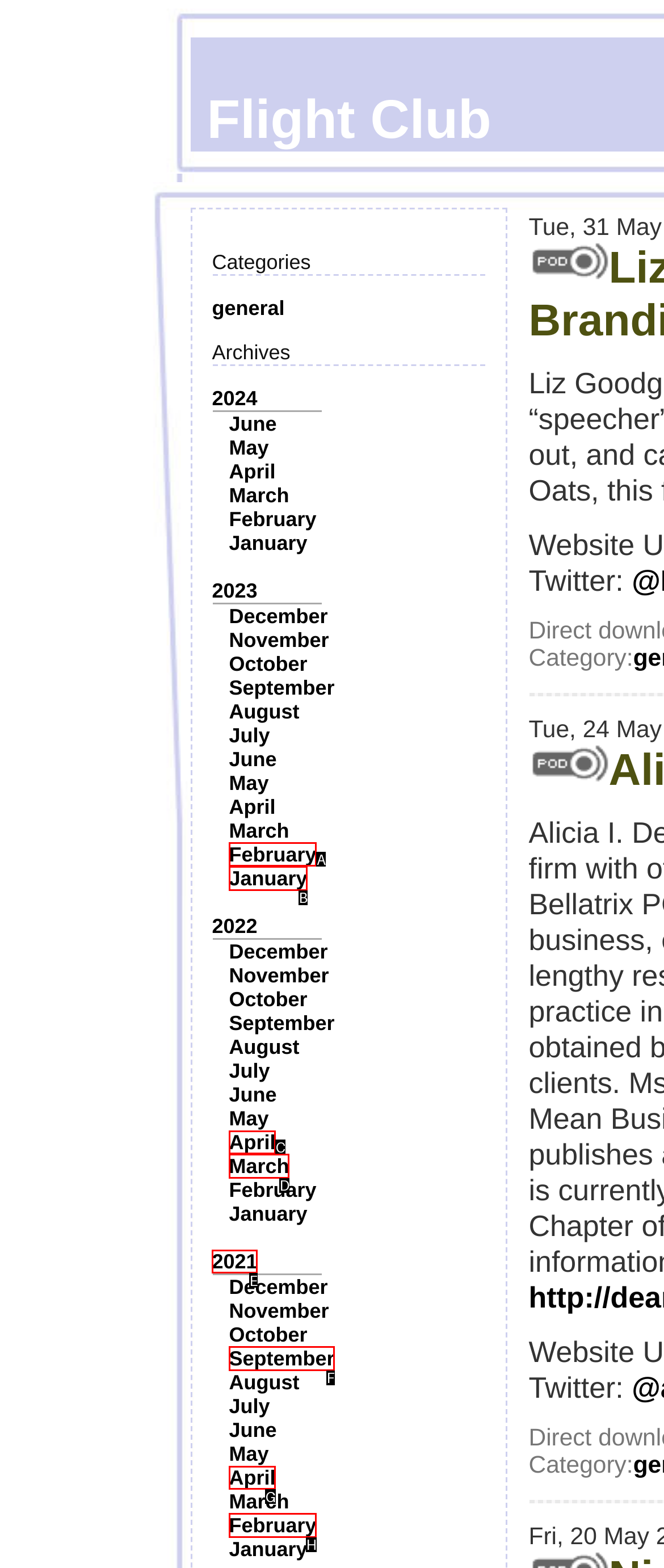Show which HTML element I need to click to perform this task: Click on the '2021' archive Answer with the letter of the correct choice.

E